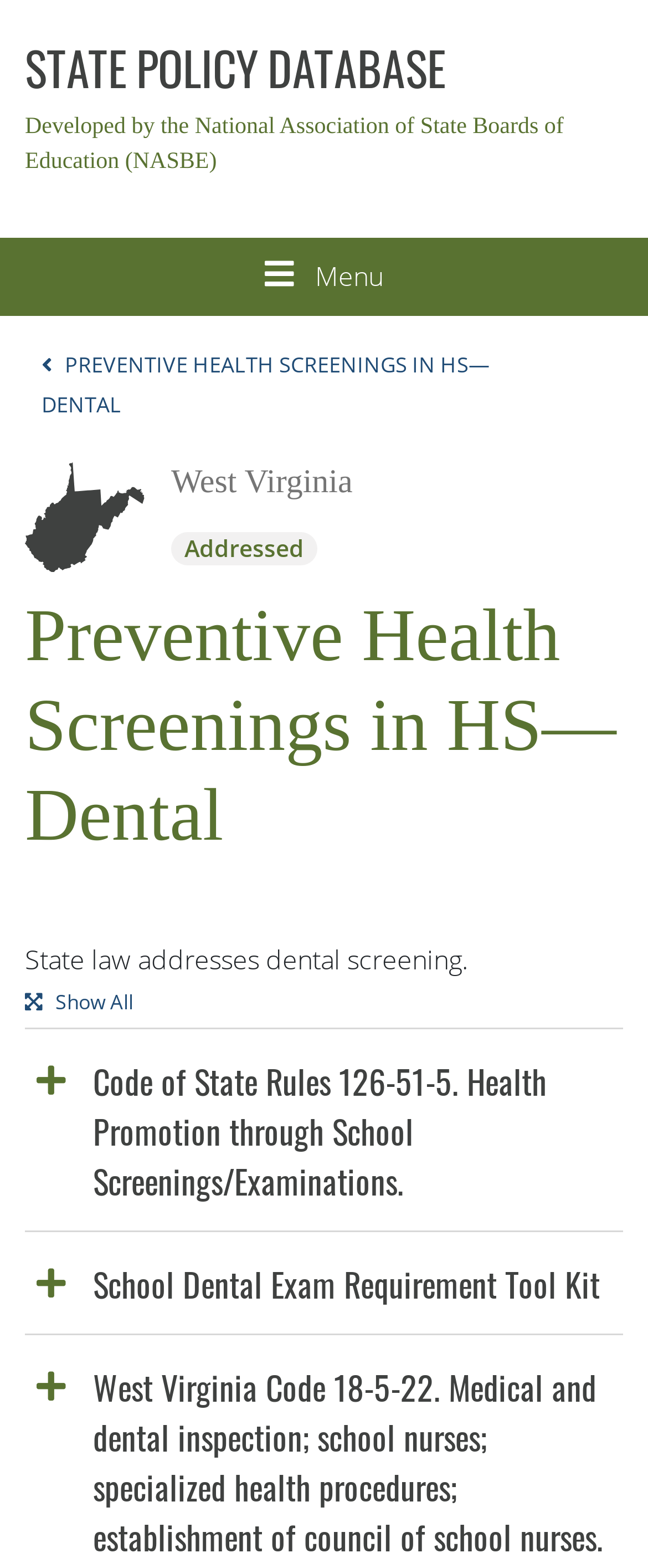Provide a one-word or short-phrase response to the question:
What is the category of the policy?

Preventive Health Screenings in HS—Dental